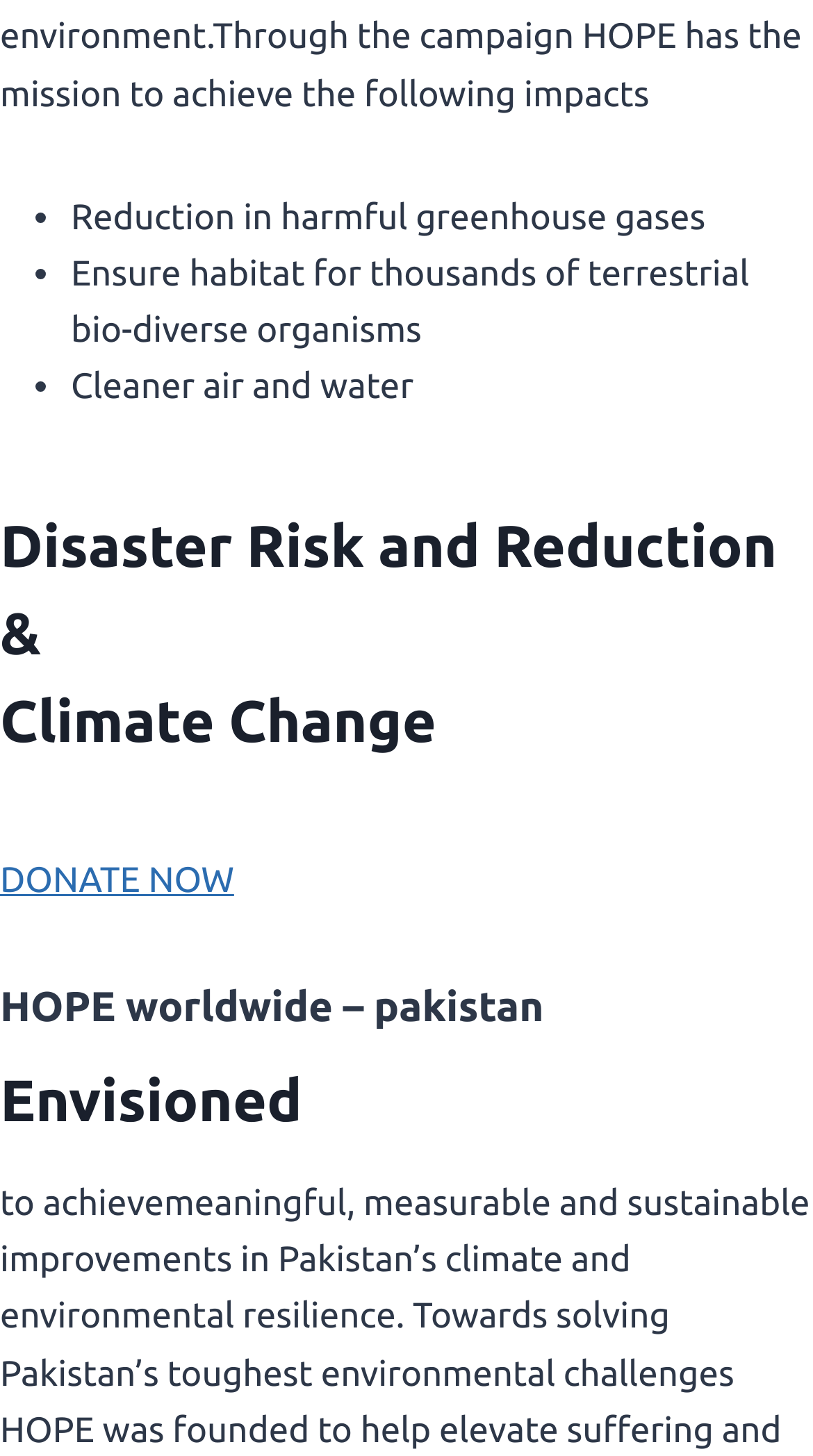What is the organization mentioned on the webpage?
Answer the question based on the image using a single word or a brief phrase.

HOPE worldwide – pakistan